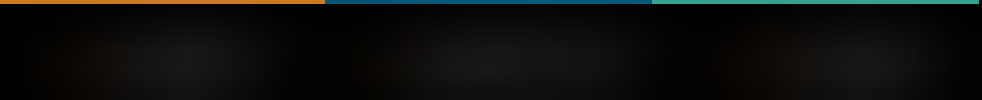Please provide a one-word or phrase answer to the question: 
What atmosphere is suggested by the vibrant colors?

innovative and engaging